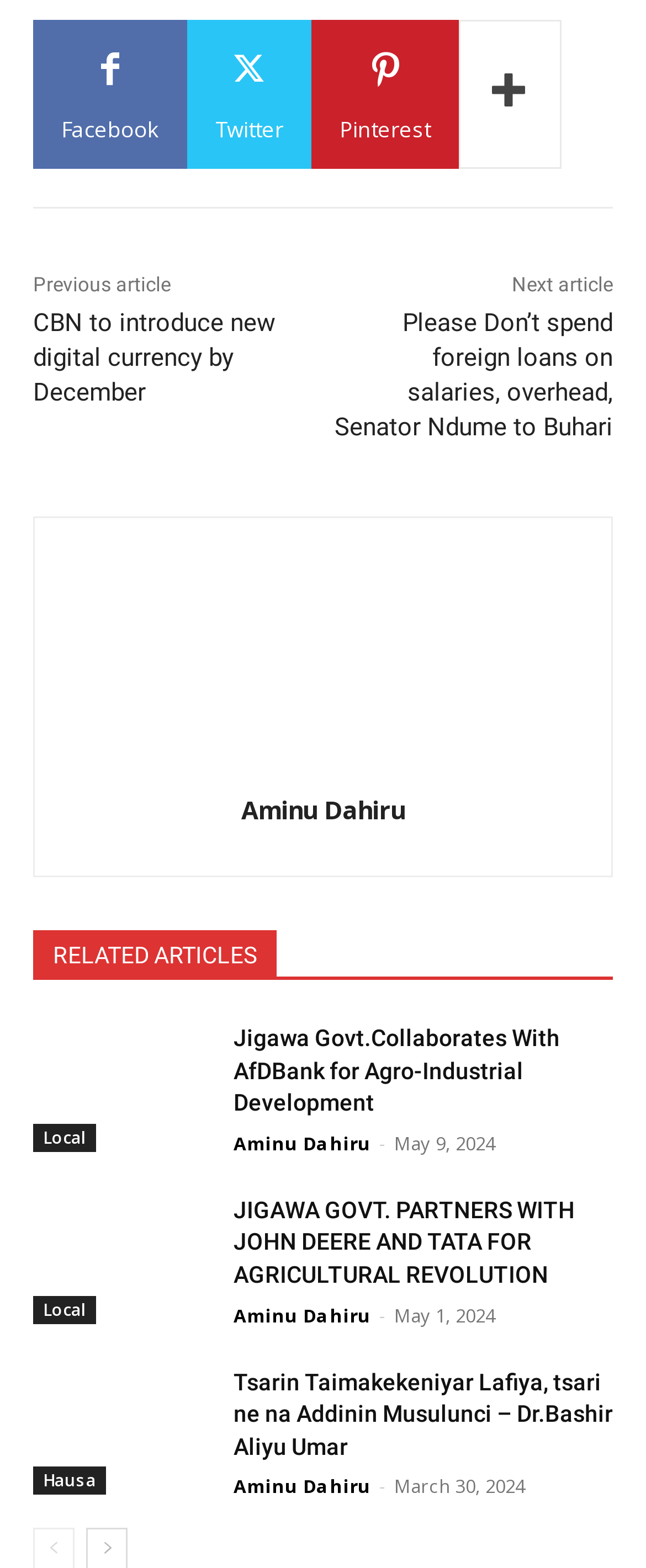Using the elements shown in the image, answer the question comprehensively: What is the title of the first article?

I looked at the links on the webpage and found the first article link, which has the title 'CBN to introduce new digital currency by December'.